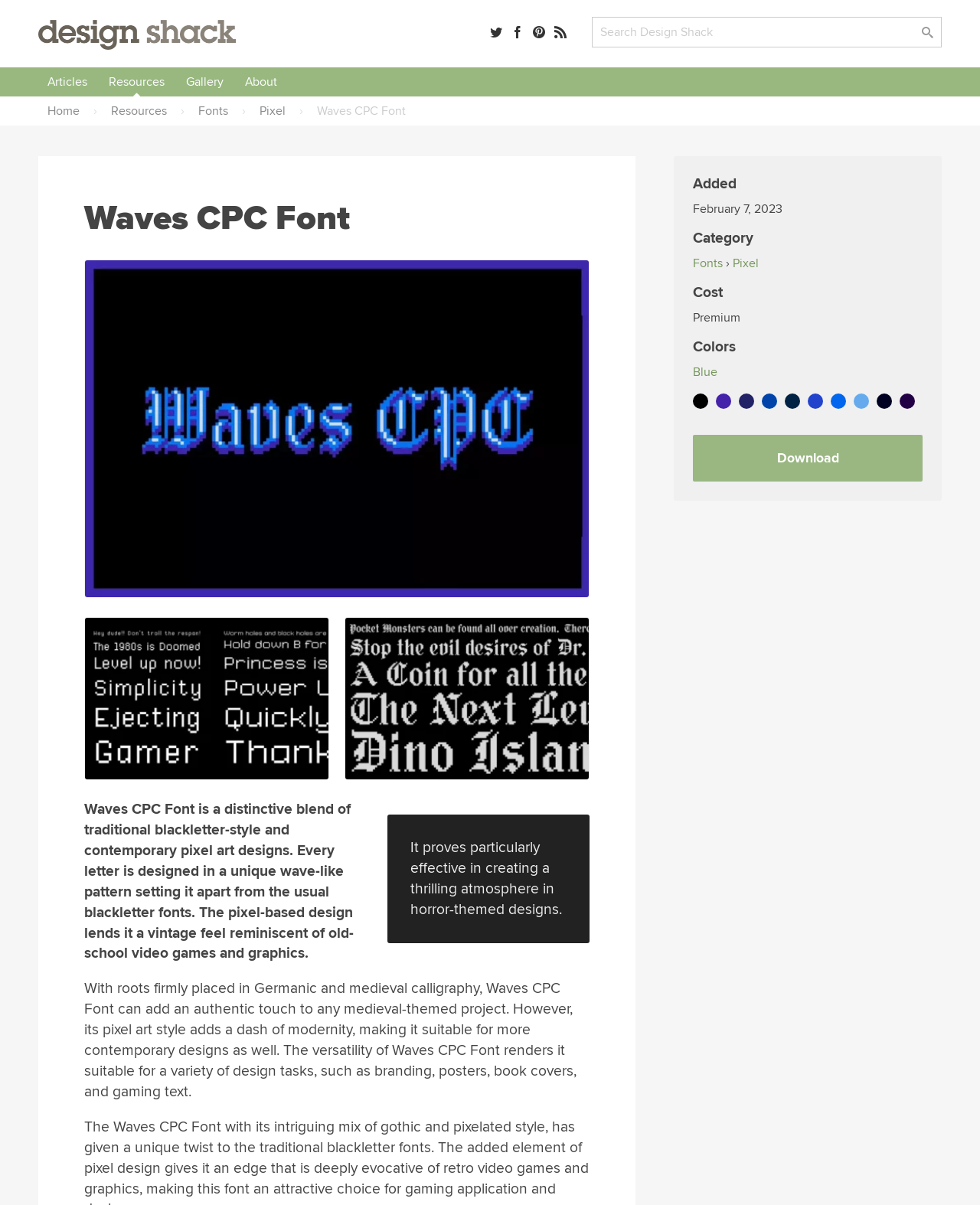Determine the main headline from the webpage and extract its text.

Waves CPC Font